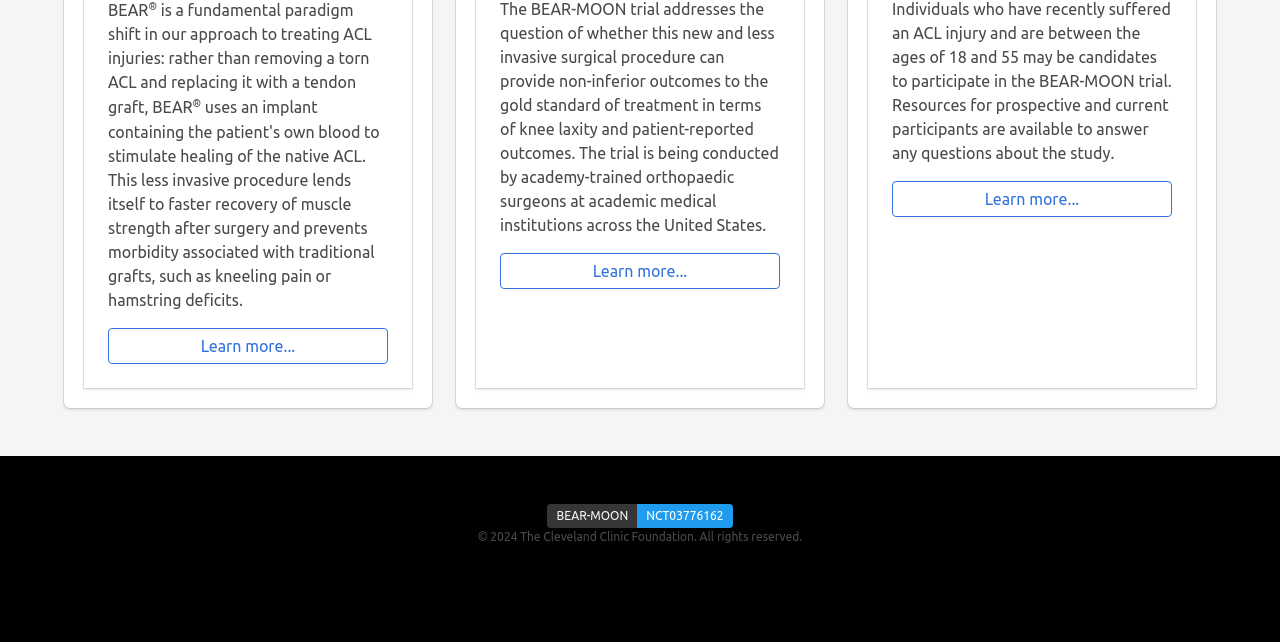Please determine the bounding box coordinates for the UI element described here. Use the format (top-left x, top-left y, bottom-right x, bottom-right y) with values bounded between 0 and 1: NCT03776162

[0.505, 0.789, 0.565, 0.817]